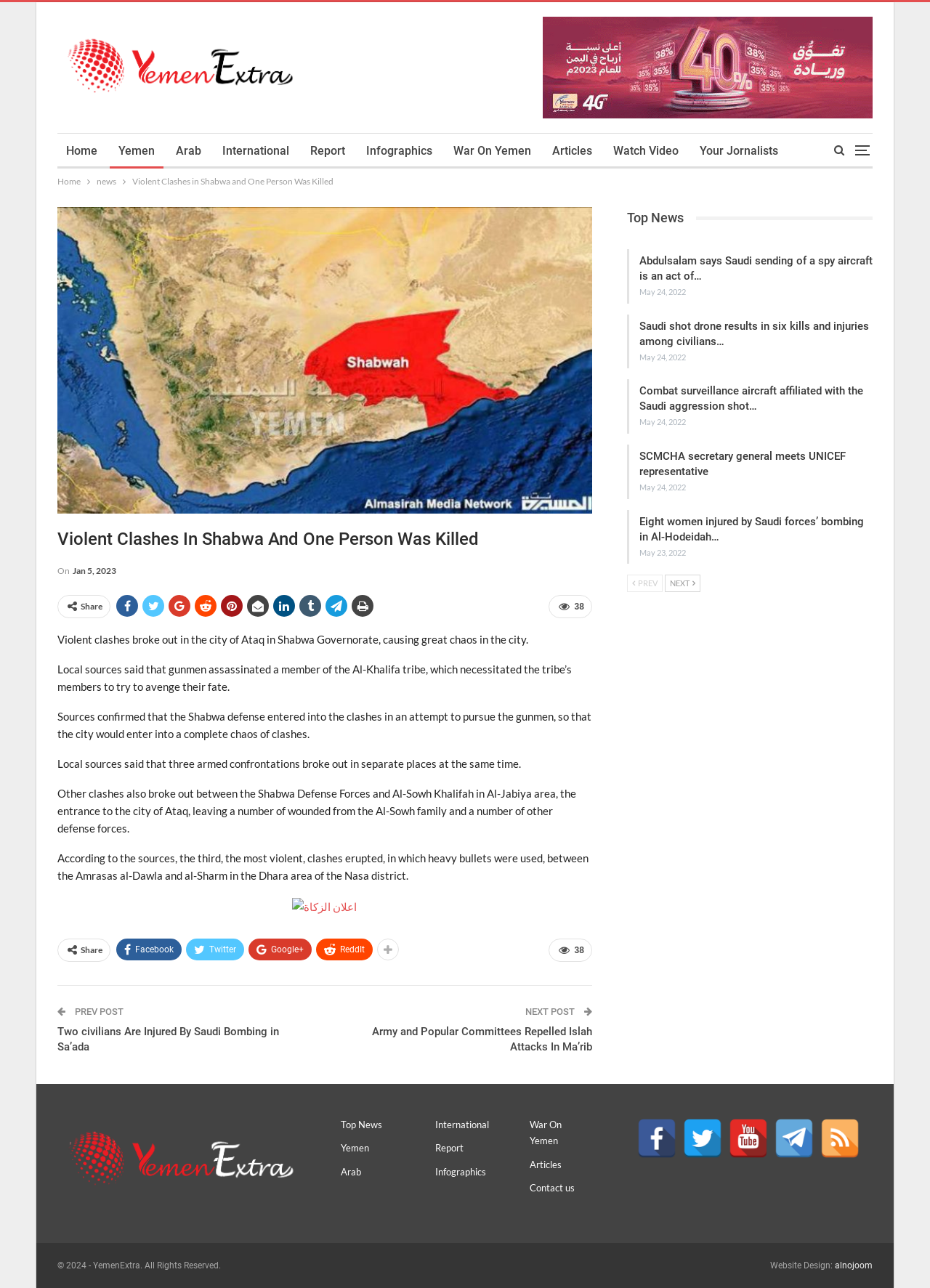Locate and generate the text content of the webpage's heading.

Violent Clashes In Shabwa And One Person Was Killed